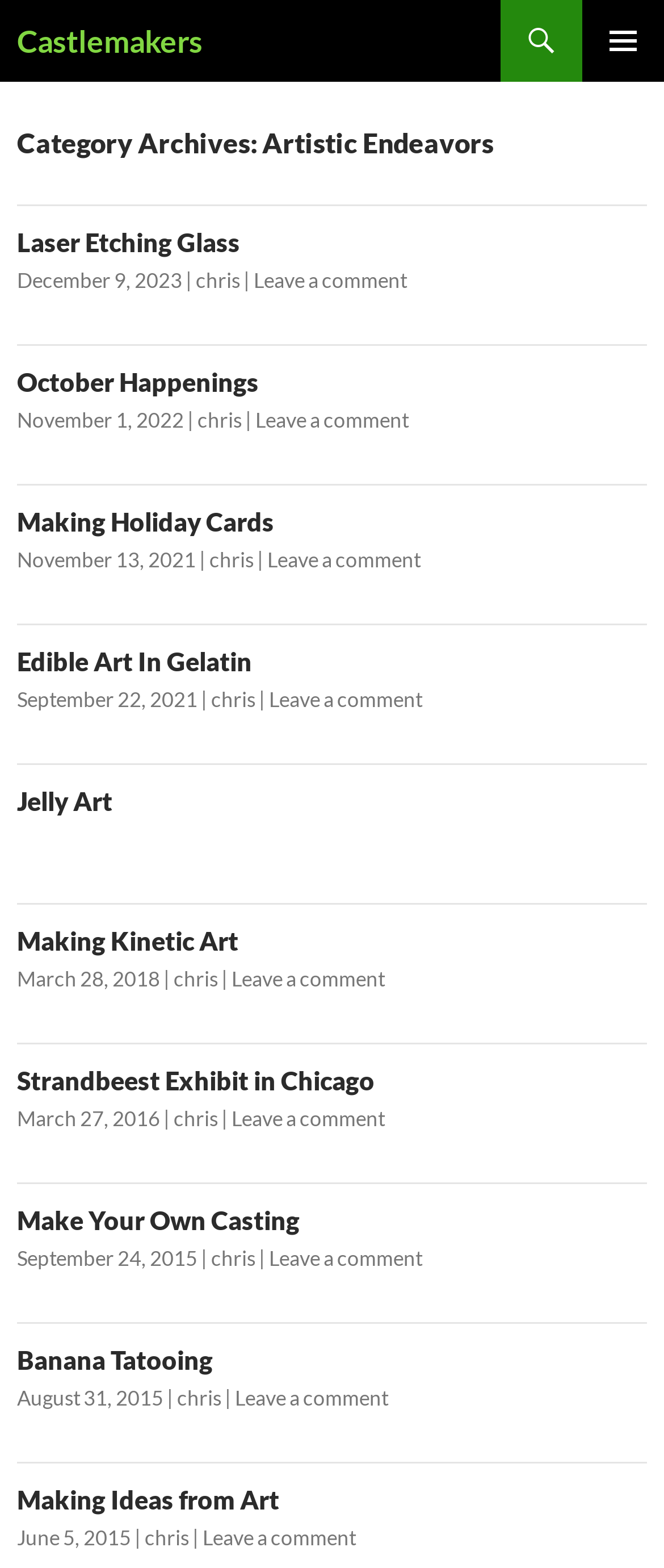Respond with a single word or phrase for the following question: 
What is the title of the first article?

Laser Etching Glass